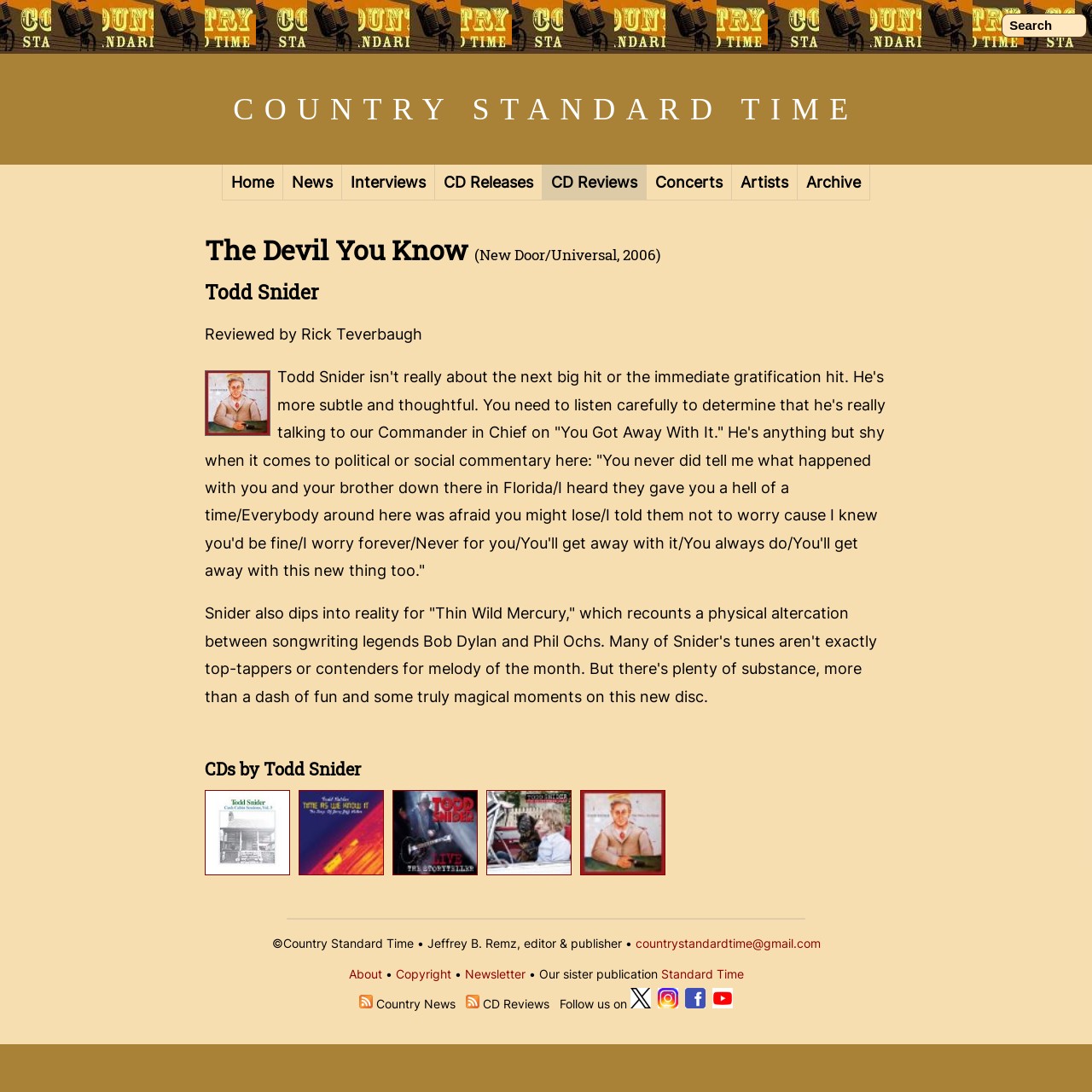What is the name of the album reviewed?
Please provide a single word or phrase as the answer based on the screenshot.

The Devil You Know